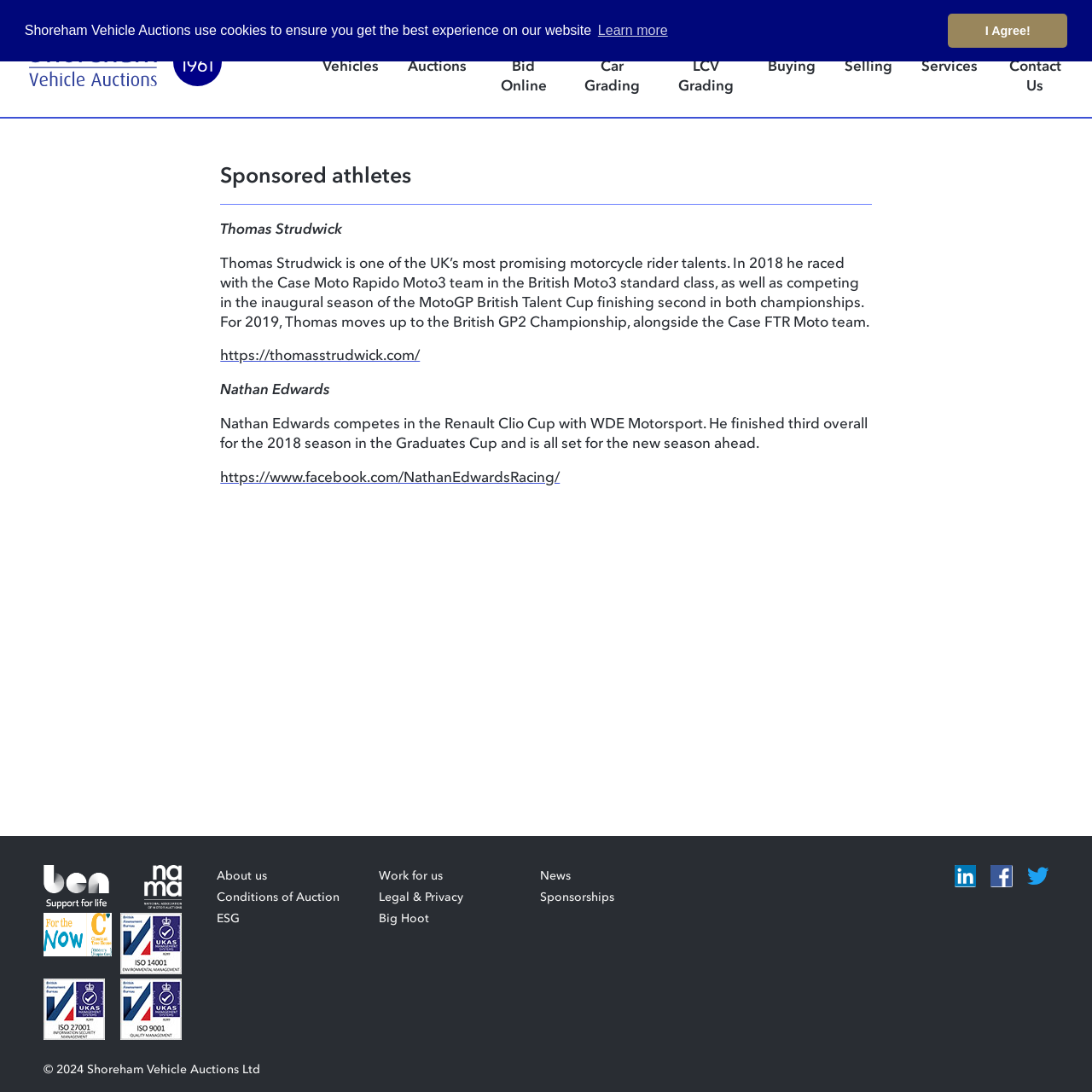Please find the bounding box coordinates of the section that needs to be clicked to achieve this instruction: "Click the 'Sign up' link".

[0.822, 0.013, 0.897, 0.038]